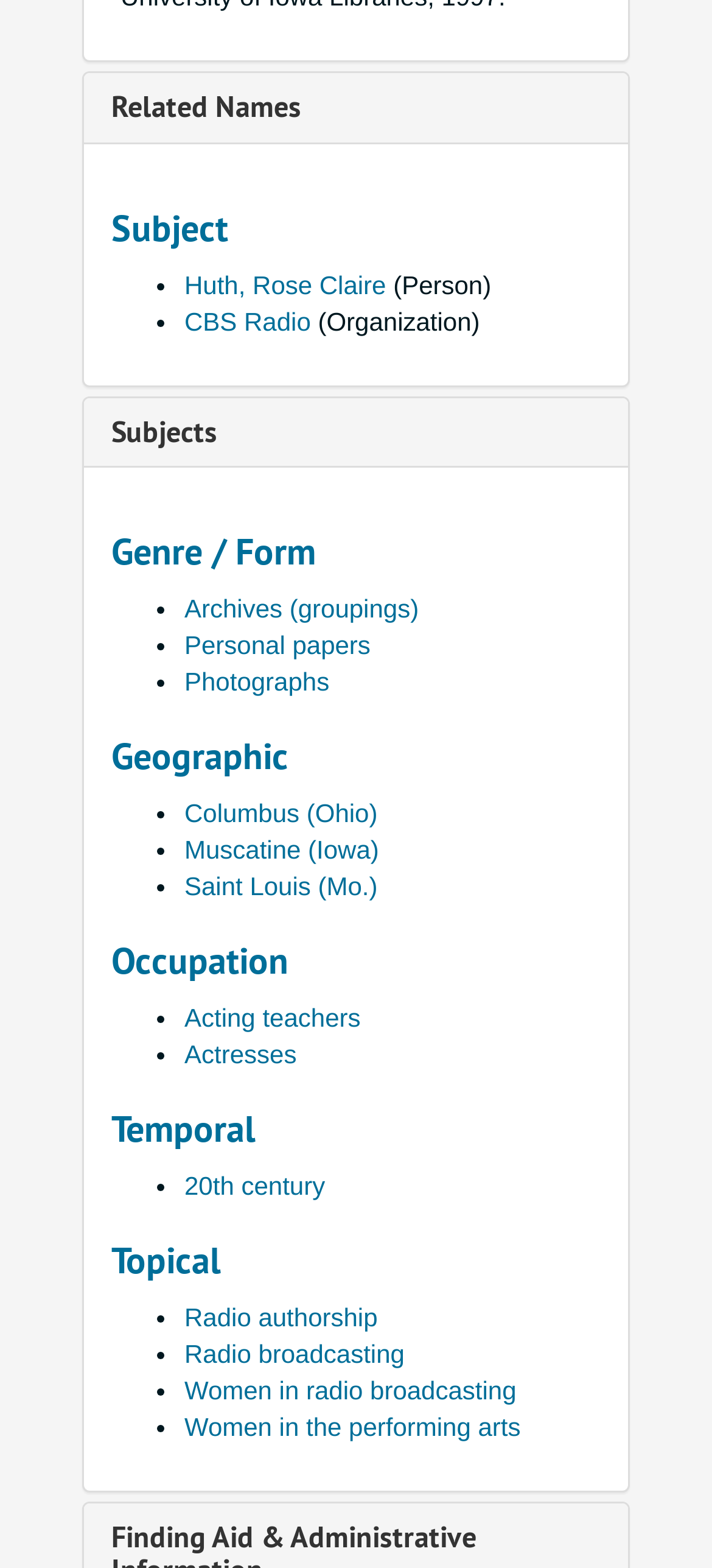What is the occupation of 'Acting teachers'?
Based on the image, provide your answer in one word or phrase.

Acting teachers